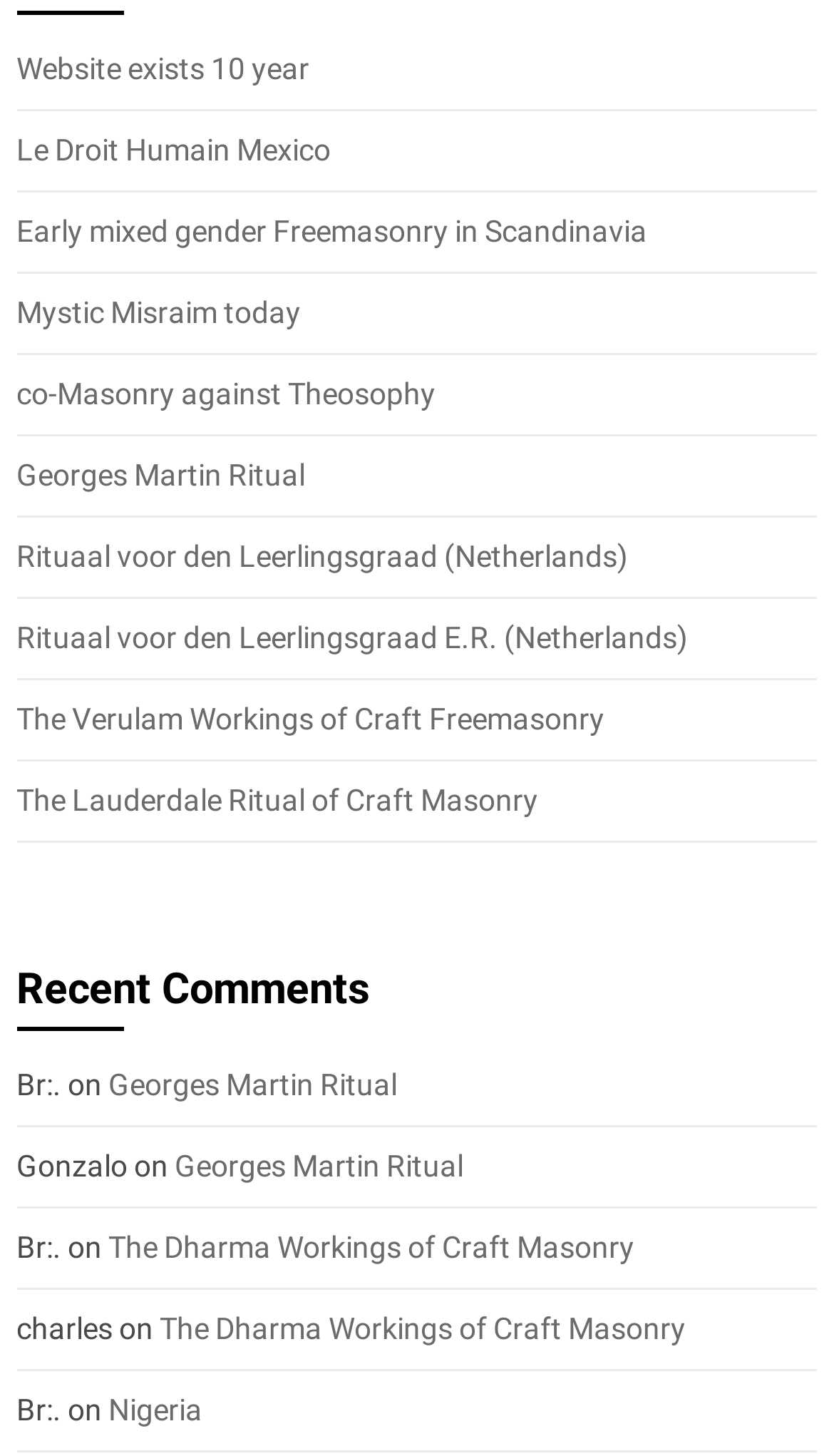Locate the bounding box coordinates of the element that needs to be clicked to carry out the instruction: "View 'The Dharma Workings of Craft Masonry'". The coordinates should be given as four float numbers ranging from 0 to 1, i.e., [left, top, right, bottom].

[0.13, 0.845, 0.761, 0.869]